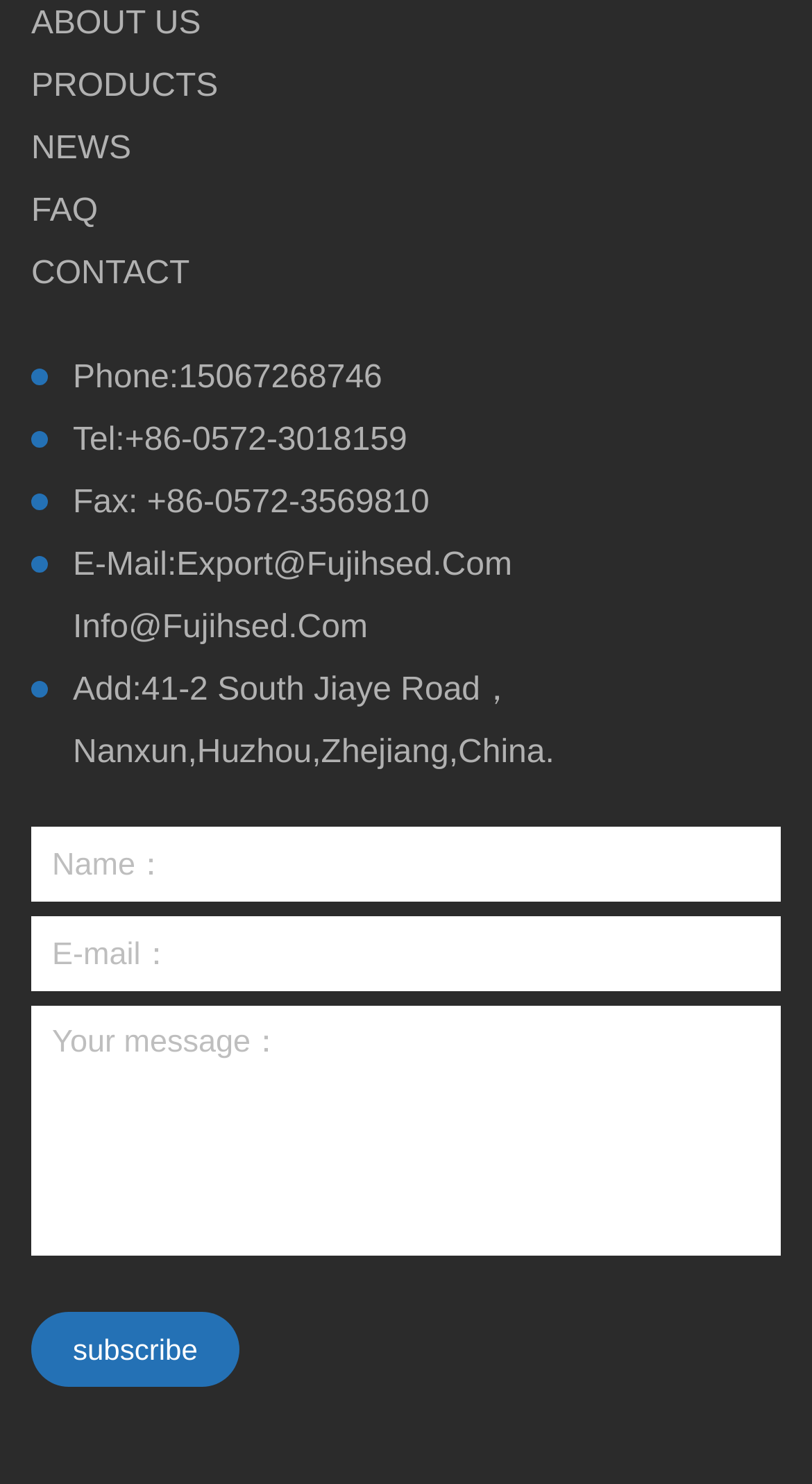Calculate the bounding box coordinates for the UI element based on the following description: "DSpace software". Ensure the coordinates are four float numbers between 0 and 1, i.e., [left, top, right, bottom].

None